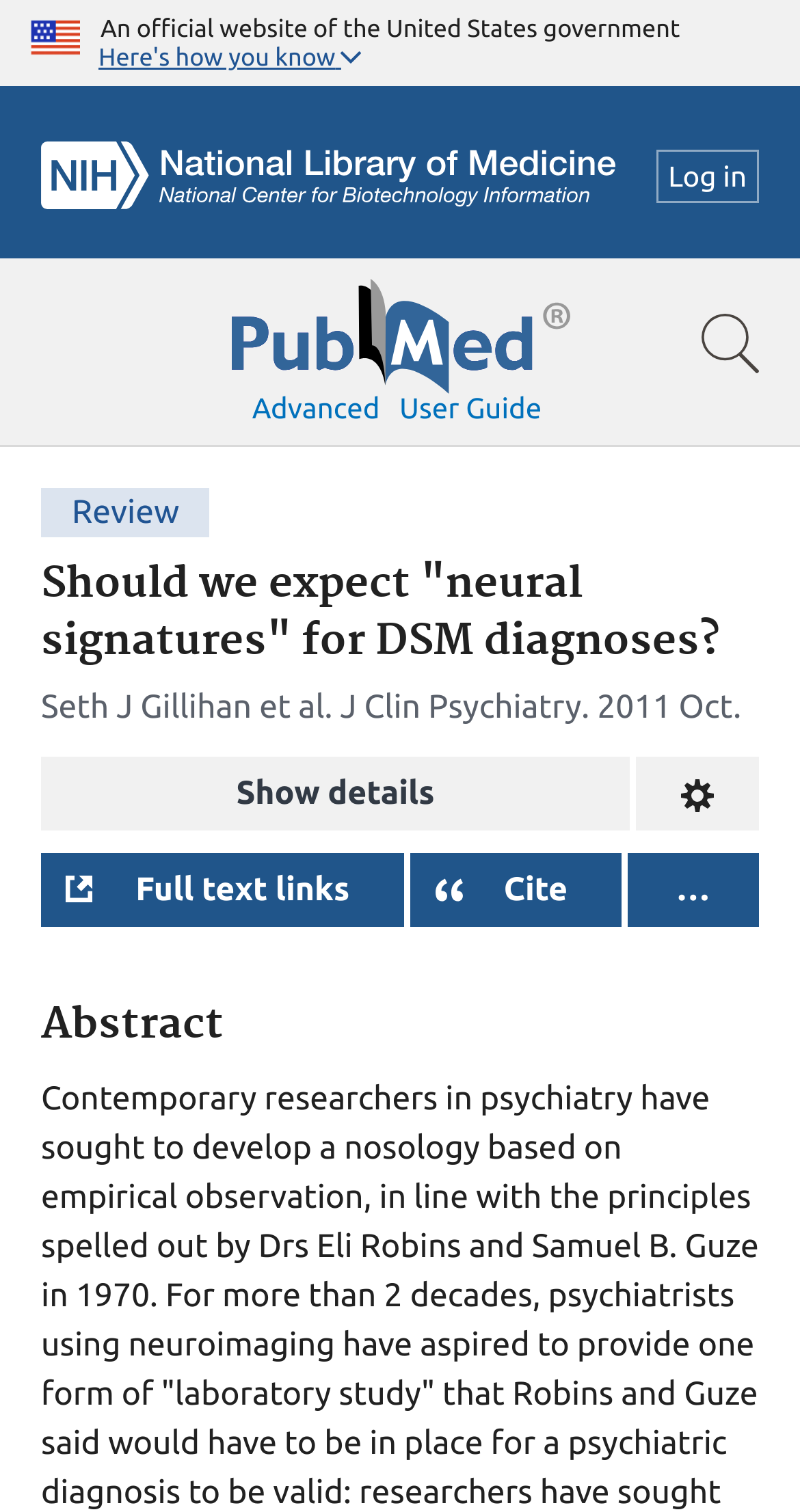Please determine the bounding box coordinates of the element to click in order to execute the following instruction: "Log in". The coordinates should be four float numbers between 0 and 1, specified as [left, top, right, bottom].

[0.82, 0.099, 0.949, 0.134]